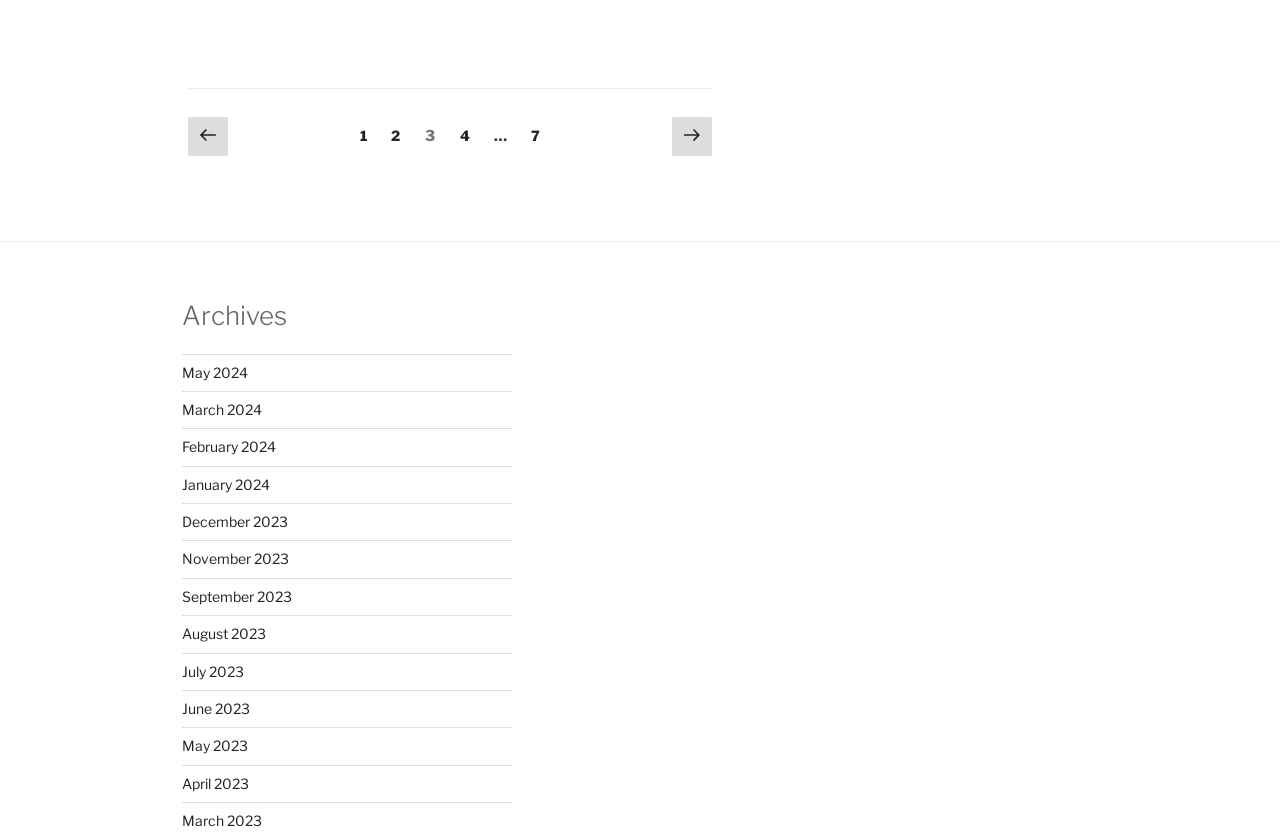Please give a short response to the question using one word or a phrase:
How many archive links are there in total?

12